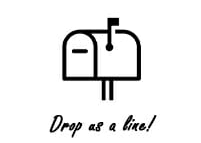Elaborate on all the features and components visible in the image.

The image features a stylized illustration of a mailbox, symbolizing communication and connection. Below the mailbox, the playful text "Drop us a line!" invites viewers to reach out and engage. This visual representation suggests a friendly and approachable avenue for inquiries or correspondence, emphasizing a welcoming attitude for feedback or questions. The overall design conveys the idea of staying in touch and encourages interaction with the audience.